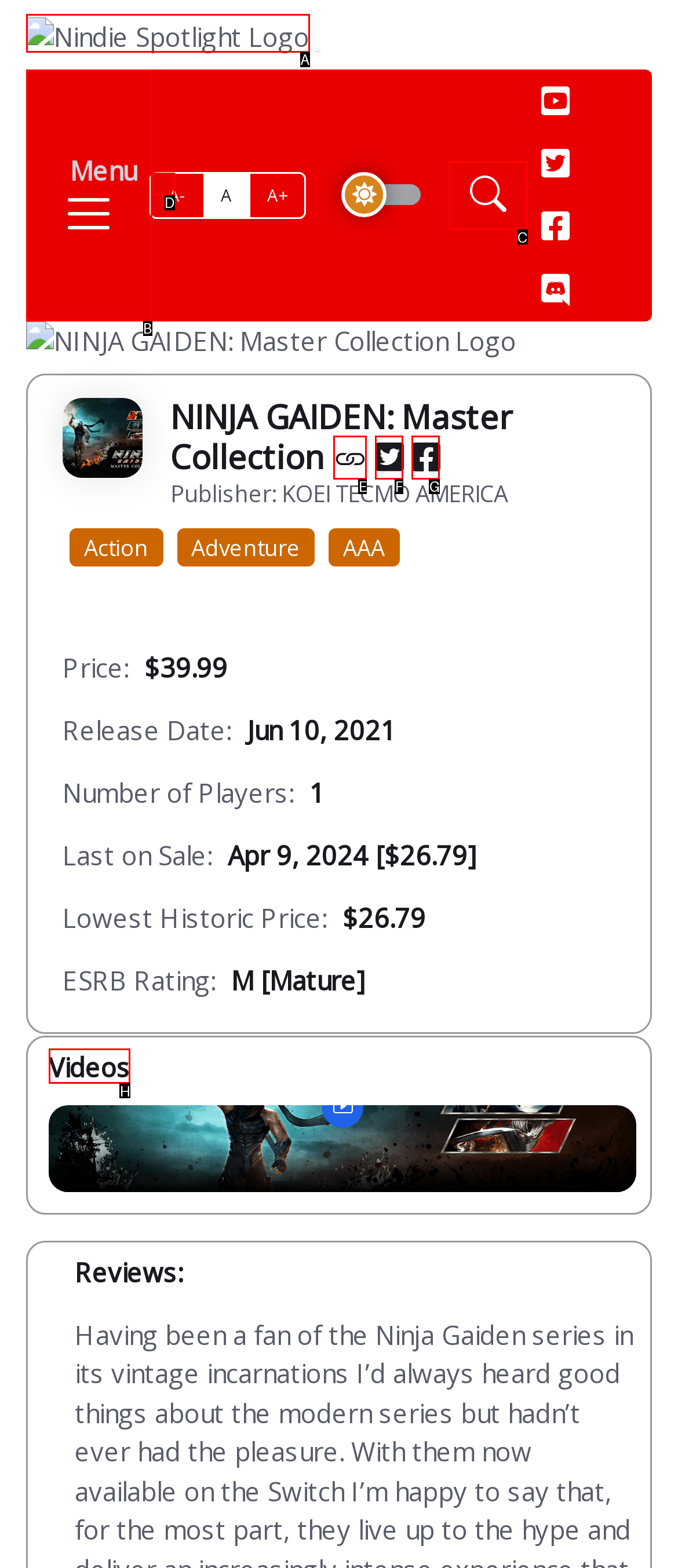Tell me the letter of the UI element I should click to accomplish the task: View NINJA GAIDEN: Master Collection videos based on the choices provided in the screenshot.

H